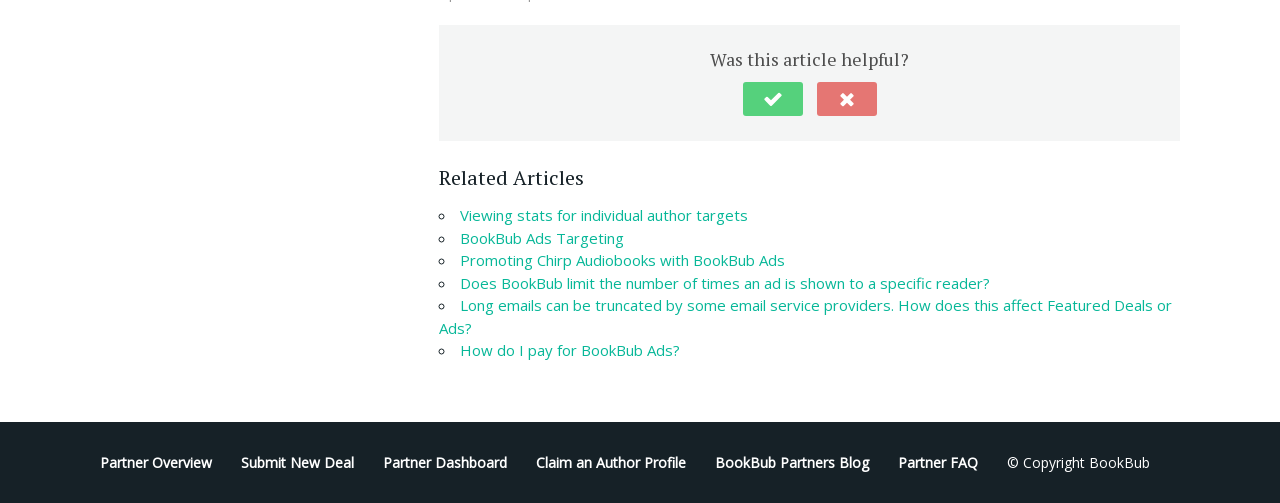Identify the bounding box coordinates for the UI element described as: "Contact Us".

None